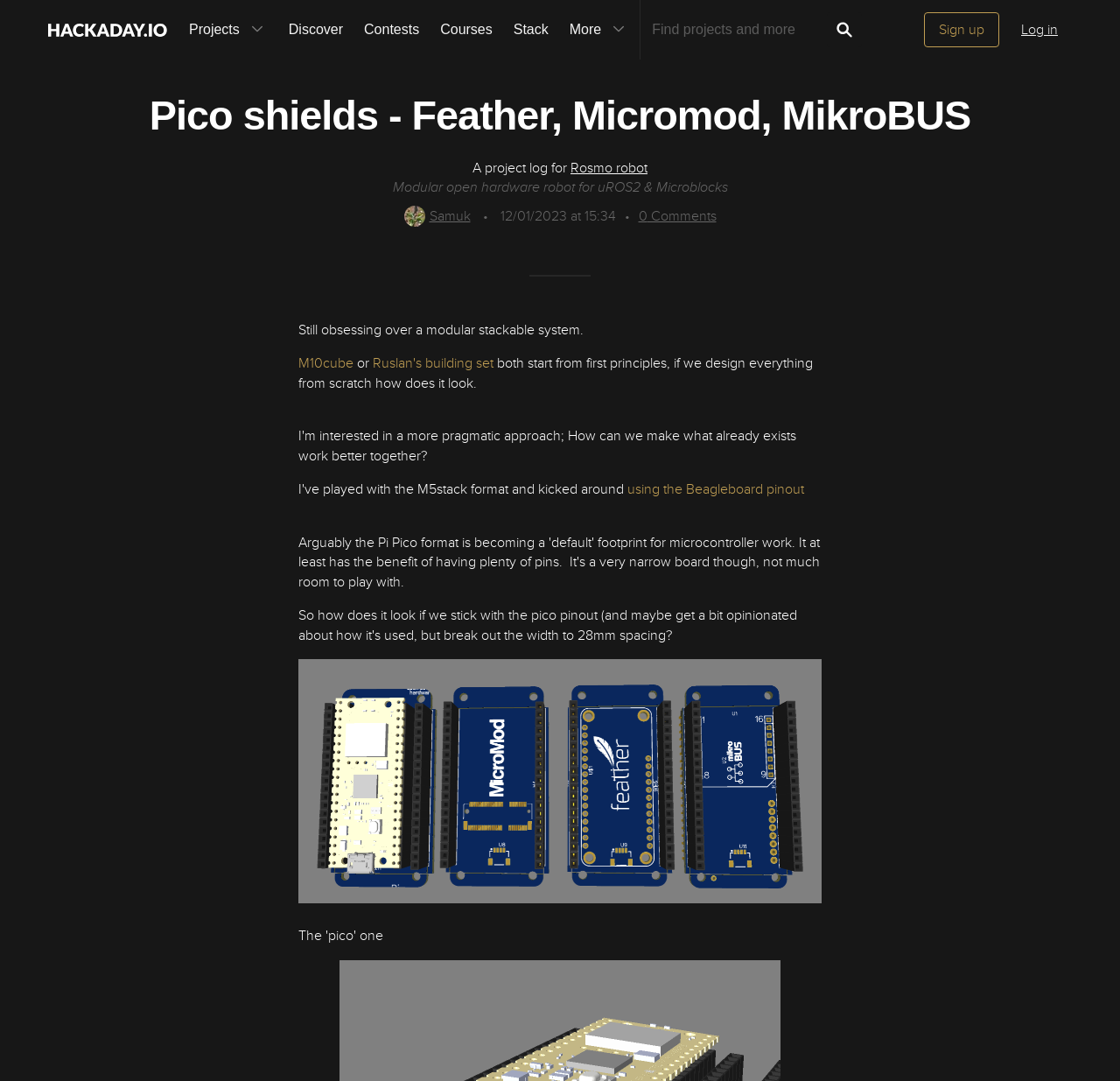Pinpoint the bounding box coordinates of the element that must be clicked to accomplish the following instruction: "Search for a project". The coordinates should be in the format of four float numbers between 0 and 1, i.e., [left, top, right, bottom].

[0.581, 0.011, 0.739, 0.044]